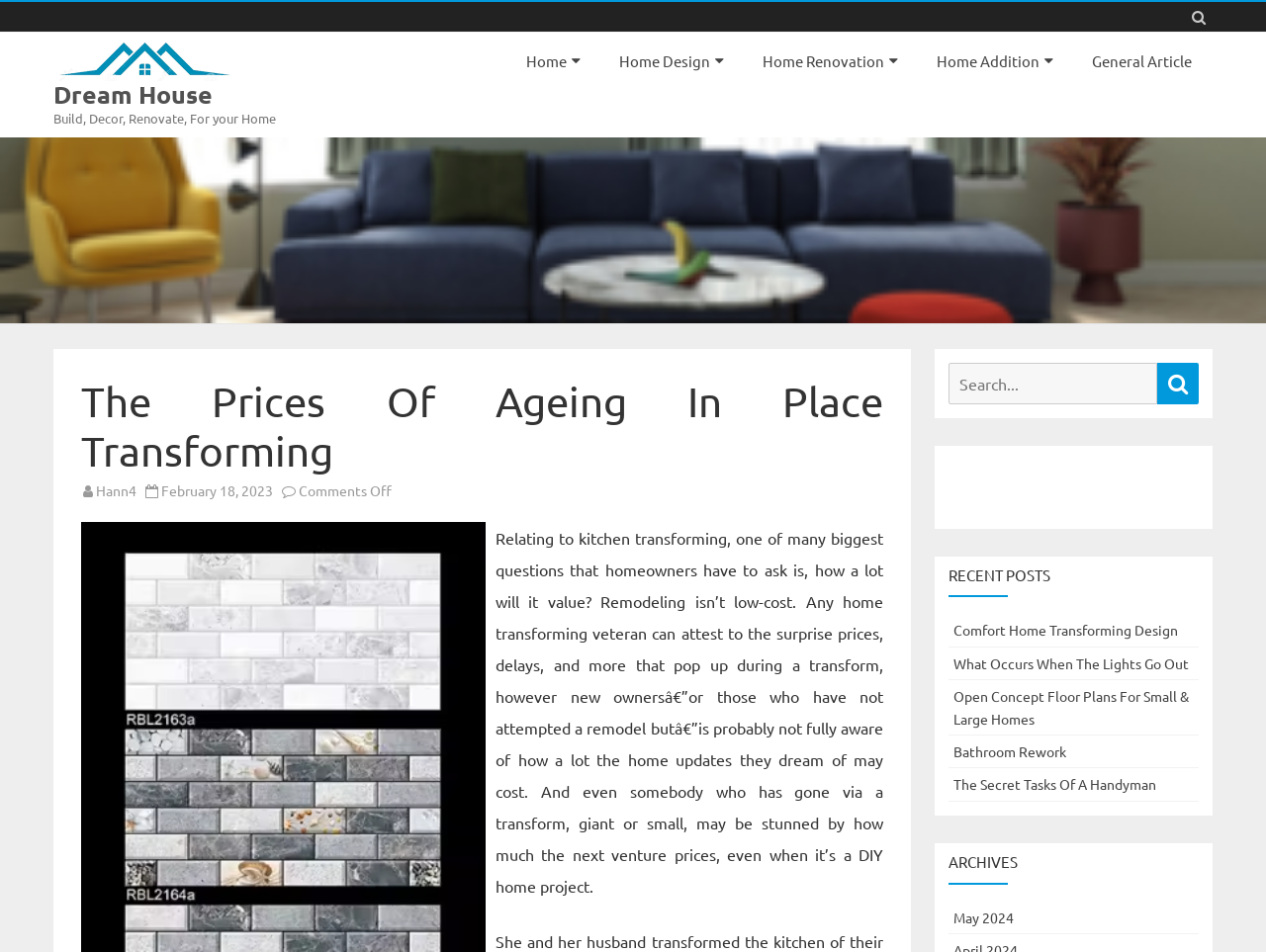Identify the bounding box coordinates of the clickable region necessary to fulfill the following instruction: "Click on the 'Dream House' logo". The bounding box coordinates should be four float numbers between 0 and 1, i.e., [left, top, right, bottom].

[0.042, 0.067, 0.186, 0.088]